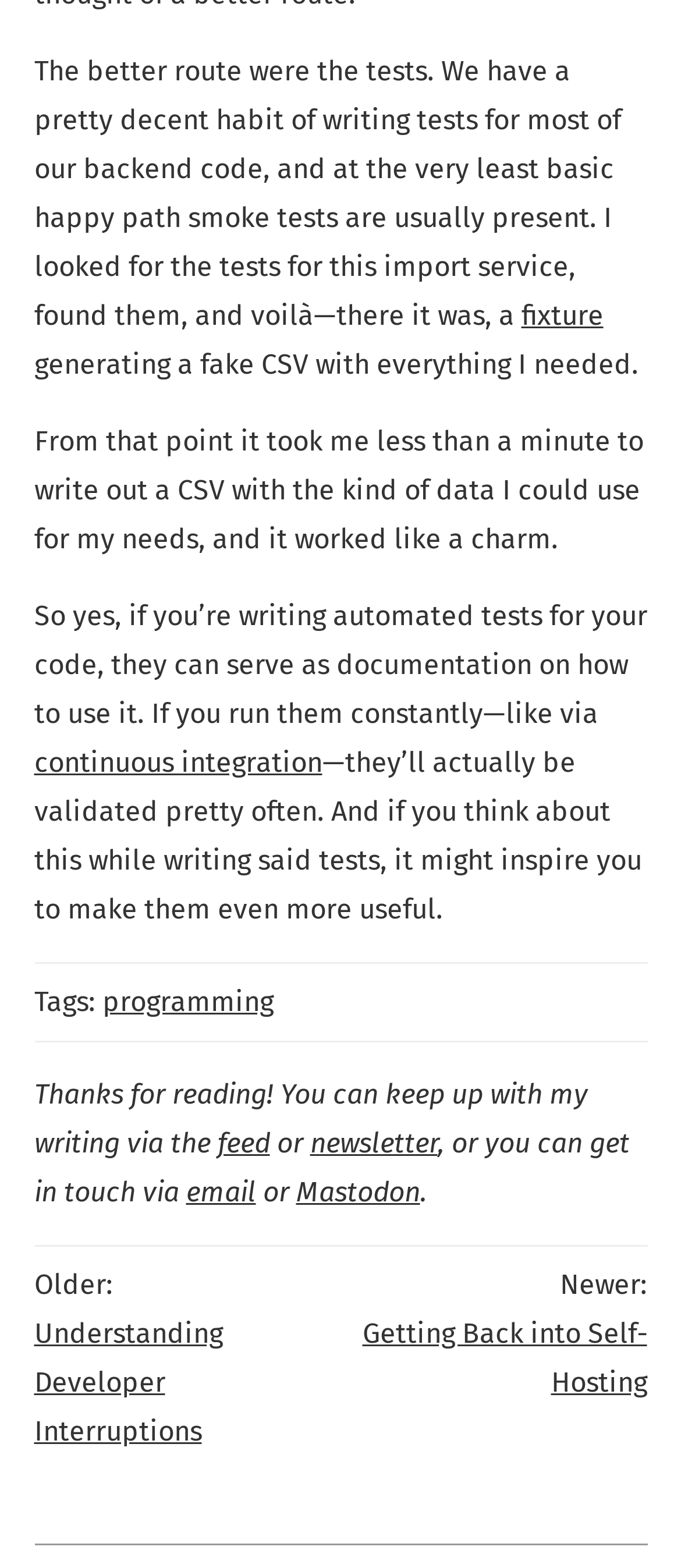Identify the bounding box for the described UI element: "fixture".

[0.765, 0.19, 0.886, 0.212]